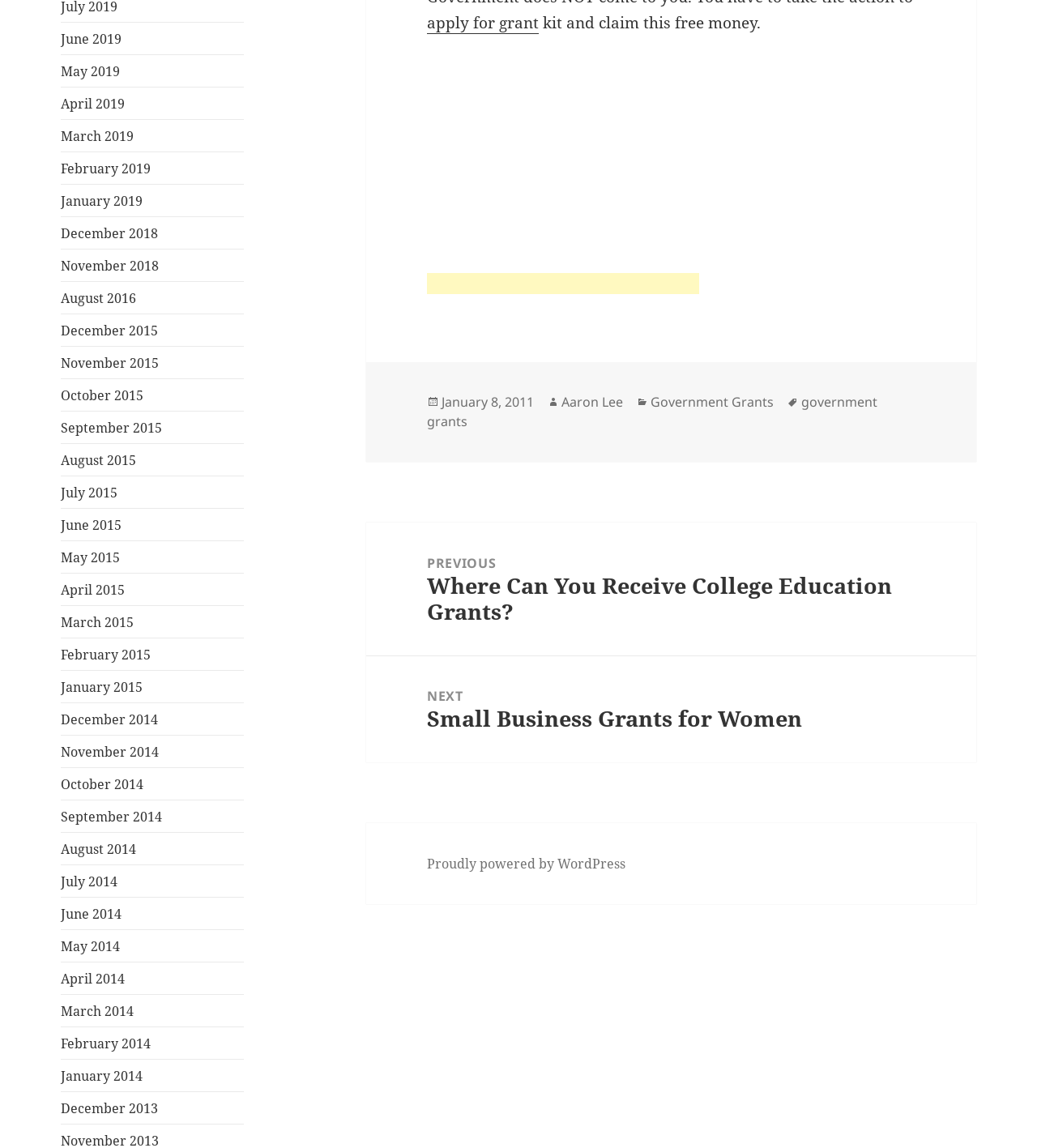By analyzing the image, answer the following question with a detailed response: What is the topic of the previous post?

The post navigation section at the bottom of the webpage contains links to previous and next posts. The previous post is titled 'Where Can You Receive College Education Grants?', indicating that the topic of the previous post is related to college education grants.